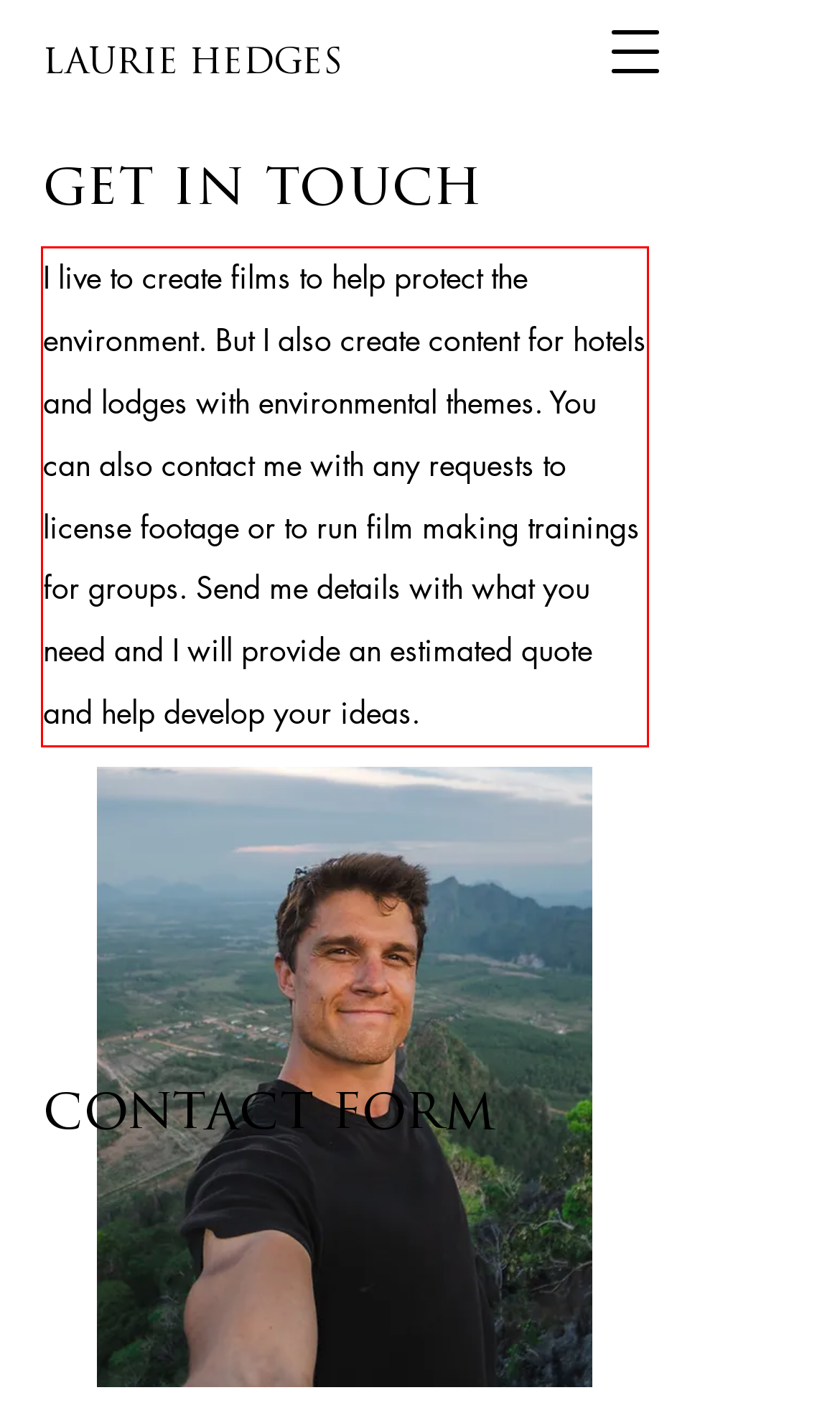Review the webpage screenshot provided, and perform OCR to extract the text from the red bounding box.

I live to create films to help protect the environment. But I also create content for hotels and lodges with environmental themes. You can also contact me with any requests to license footage or to run film making trainings for groups. Send me details with what you need and I will provide an estimated quote and help develop your ideas.